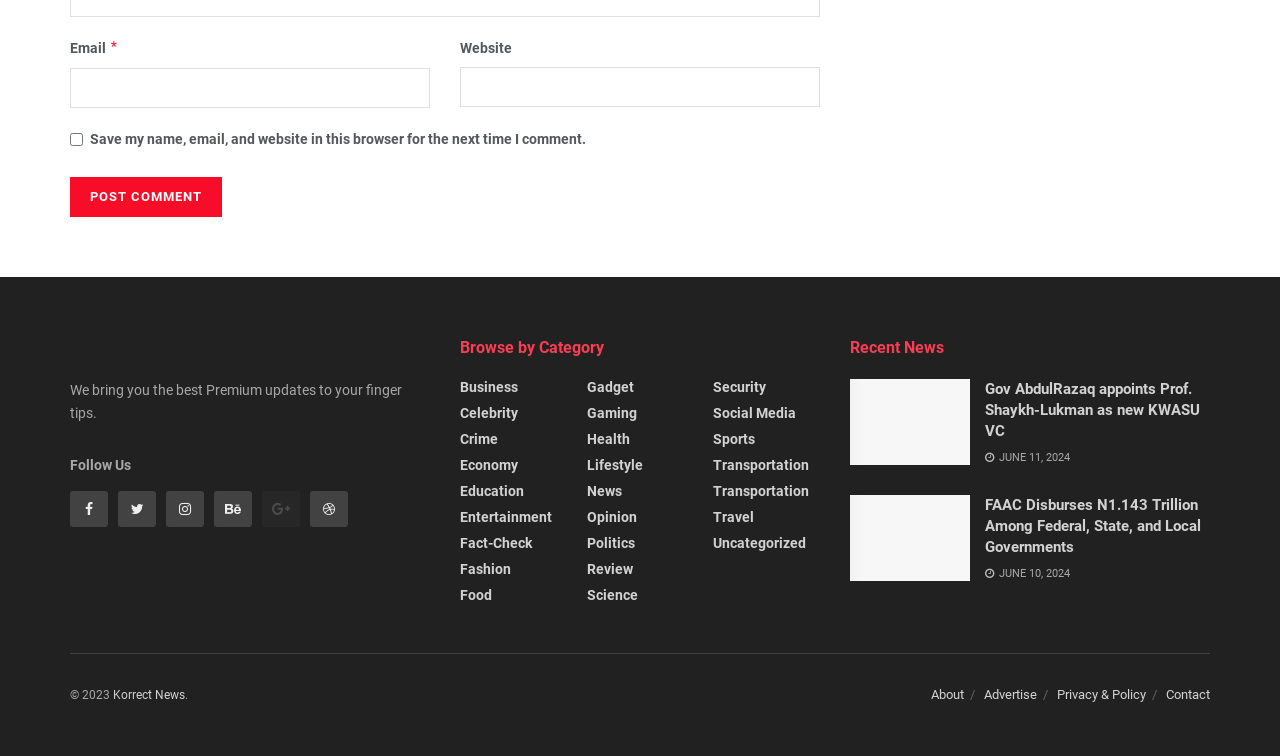Identify the bounding box coordinates of the clickable region to carry out the given instruction: "Enter email address".

[0.055, 0.089, 0.336, 0.142]